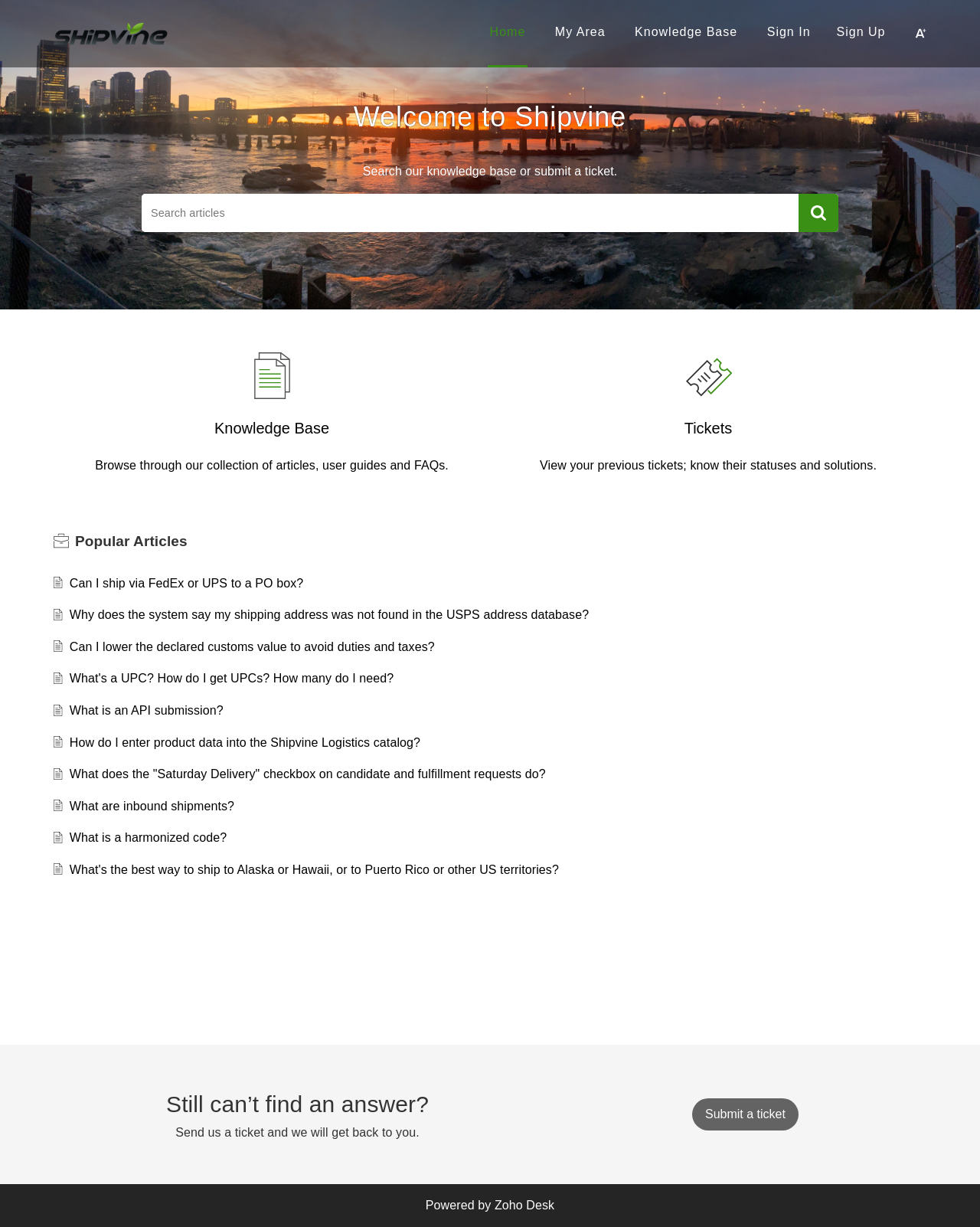What is the primary function of the search bar on this webpage?
Provide a thorough and detailed answer to the question.

Based on the webpage content and structure, I determined that the primary function of the search bar is to allow users to search for answers within the knowledge base, which contains articles, user guides, and FAQs.